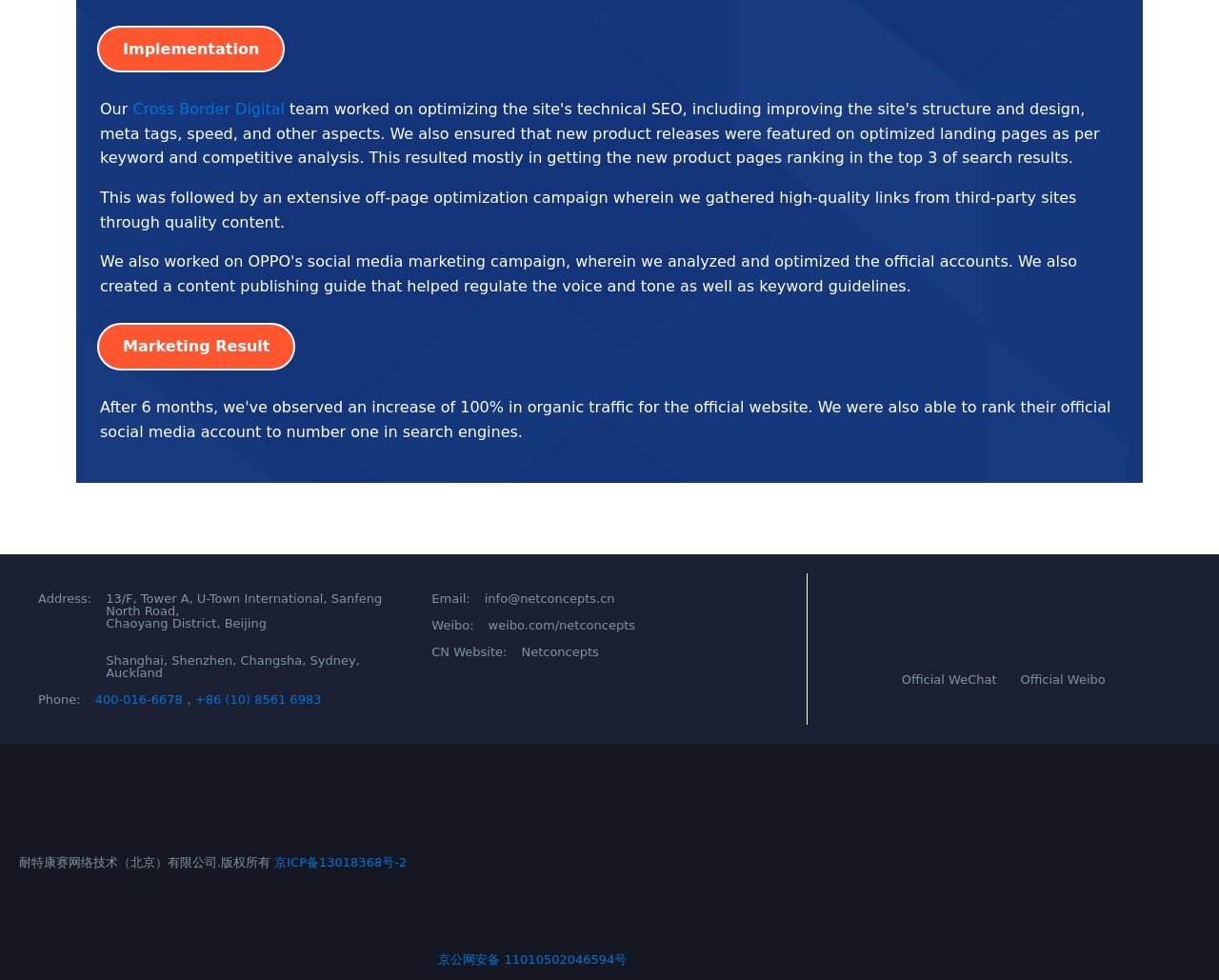From the screenshot, find the bounding box of the UI element matching this description: "+86 (10) 8561 6983". Supply the bounding box coordinates in the form [left, top, right, bottom], each a float between 0 and 1.

[0.16, 0.707, 0.264, 0.721]